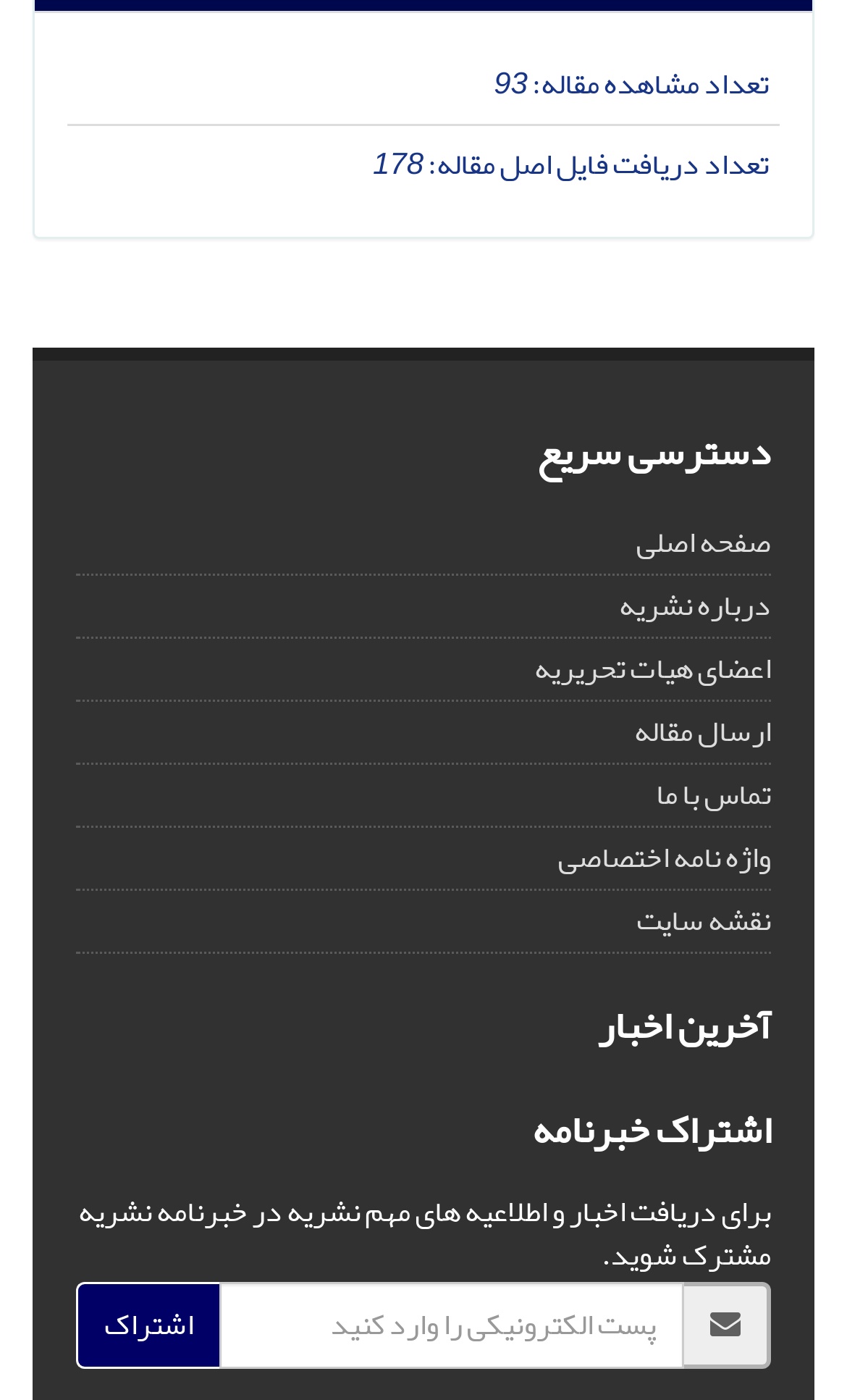Highlight the bounding box coordinates of the region I should click on to meet the following instruction: "Click on 'Real Estate Jobs In Memphis Tn'".

None